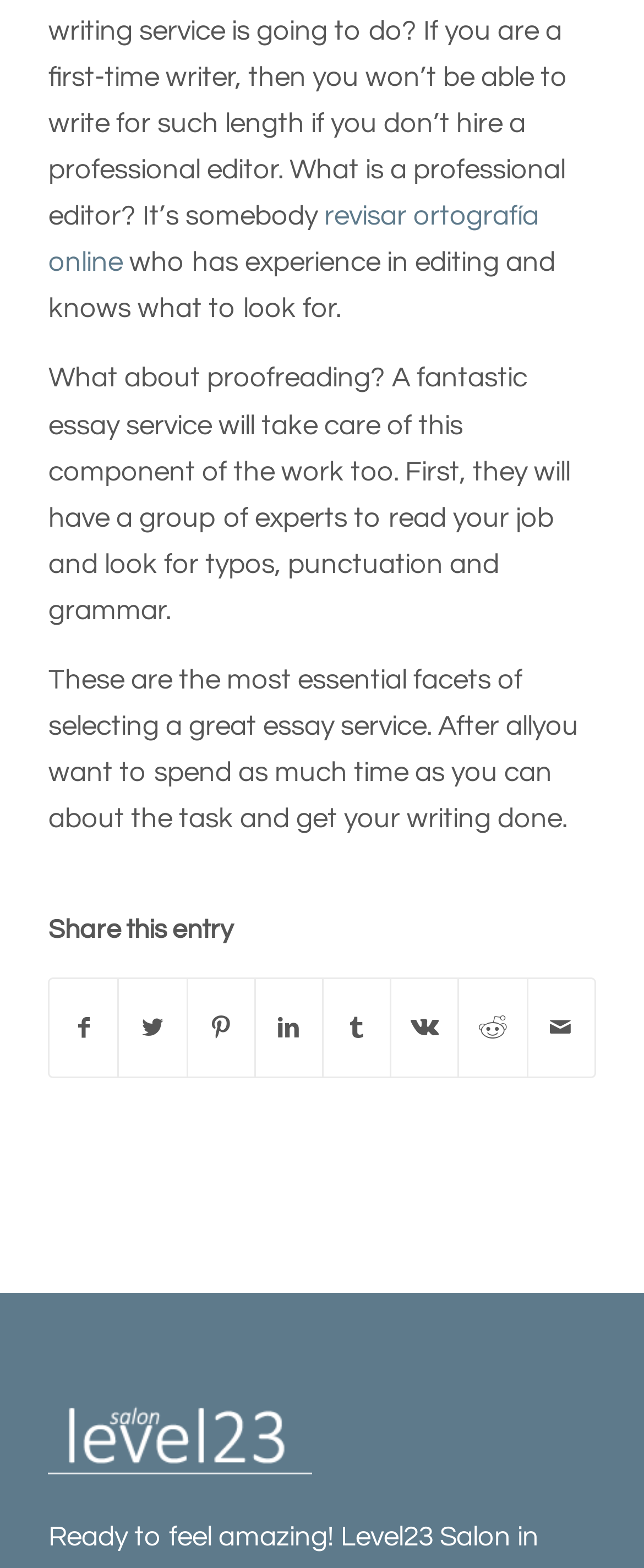Provide a one-word or brief phrase answer to the question:
What is the benefit of using an essay service?

Save time